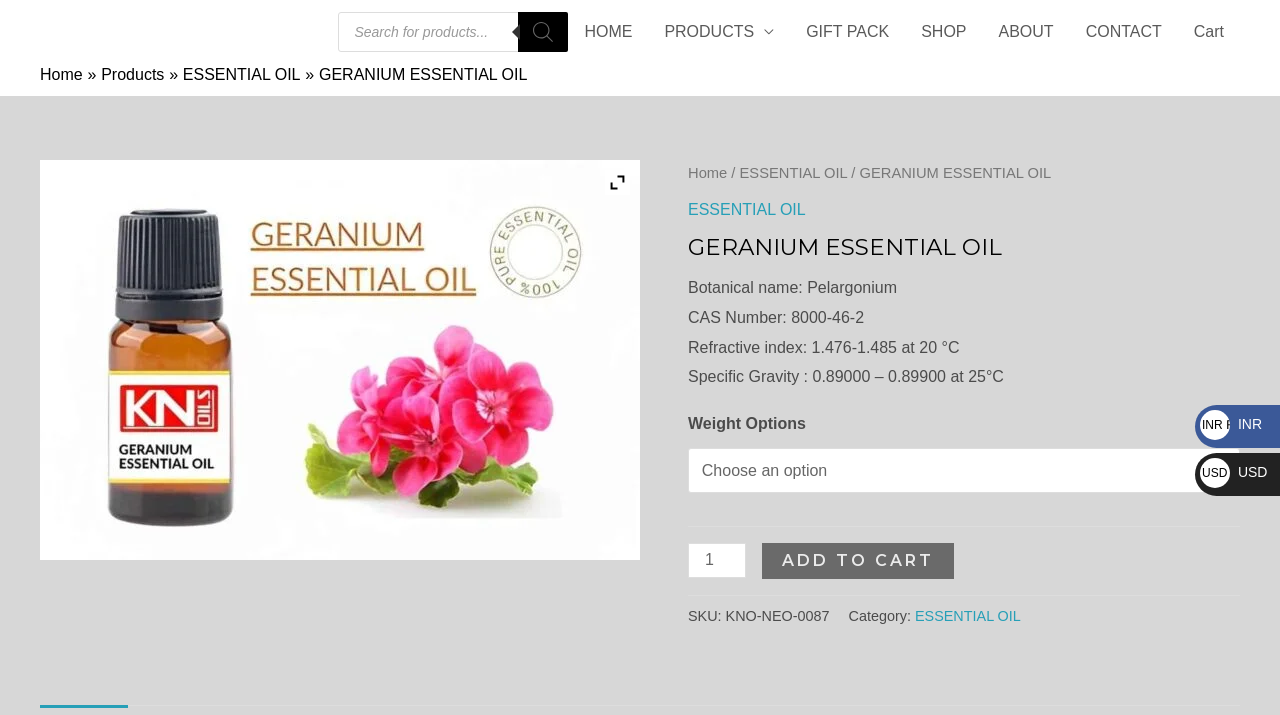Identify the first-level heading on the webpage and generate its text content.

GERANIUM ESSENTIAL OIL